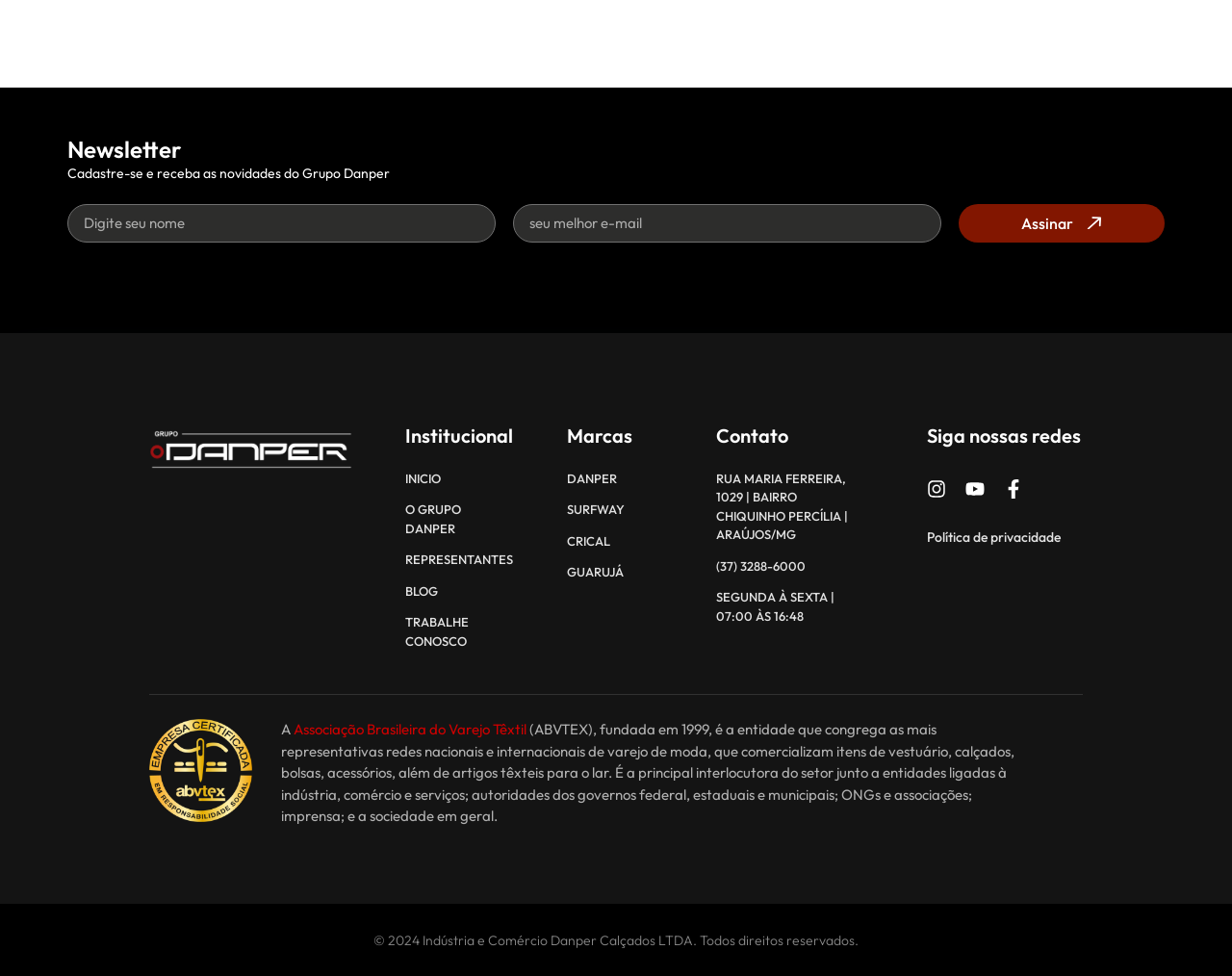Determine the bounding box coordinates of the clickable element necessary to fulfill the instruction: "Visit the Instagram page". Provide the coordinates as four float numbers within the 0 to 1 range, i.e., [left, top, right, bottom].

[0.752, 0.491, 0.768, 0.511]